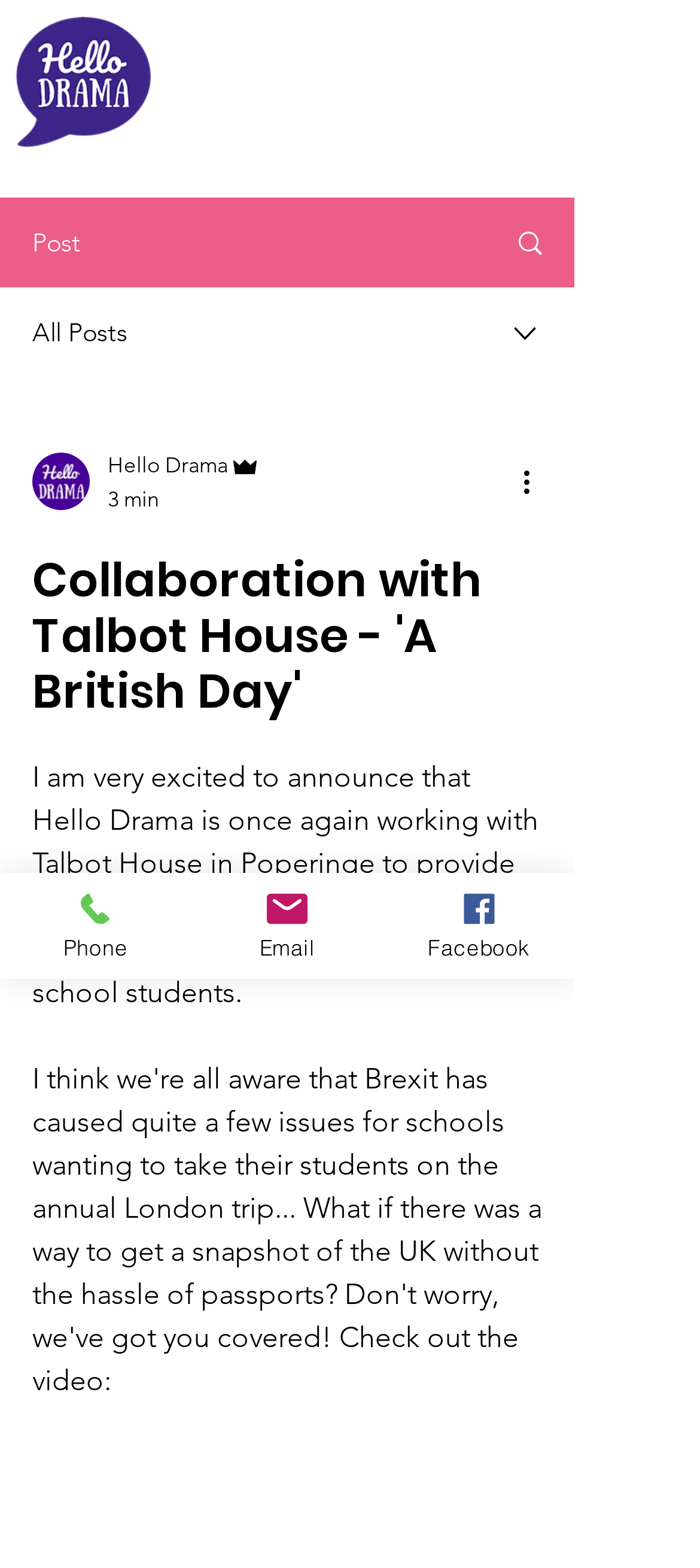How many social media links are there? Observe the screenshot and provide a one-word or short phrase answer.

1